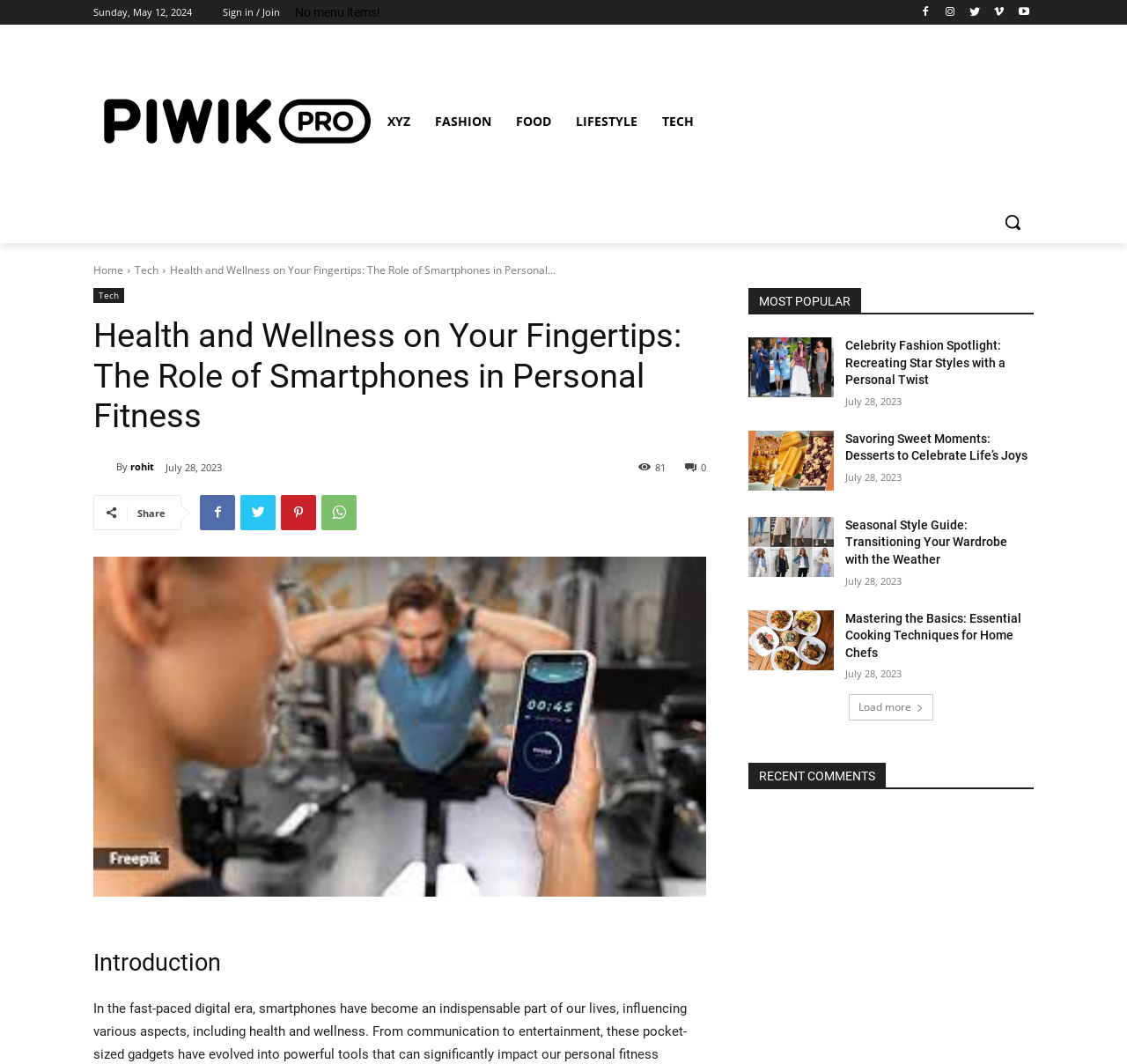Find the headline of the webpage and generate its text content.

Health and Wellness on Your Fingertips: The Role of Smartphones in Personal Fitness